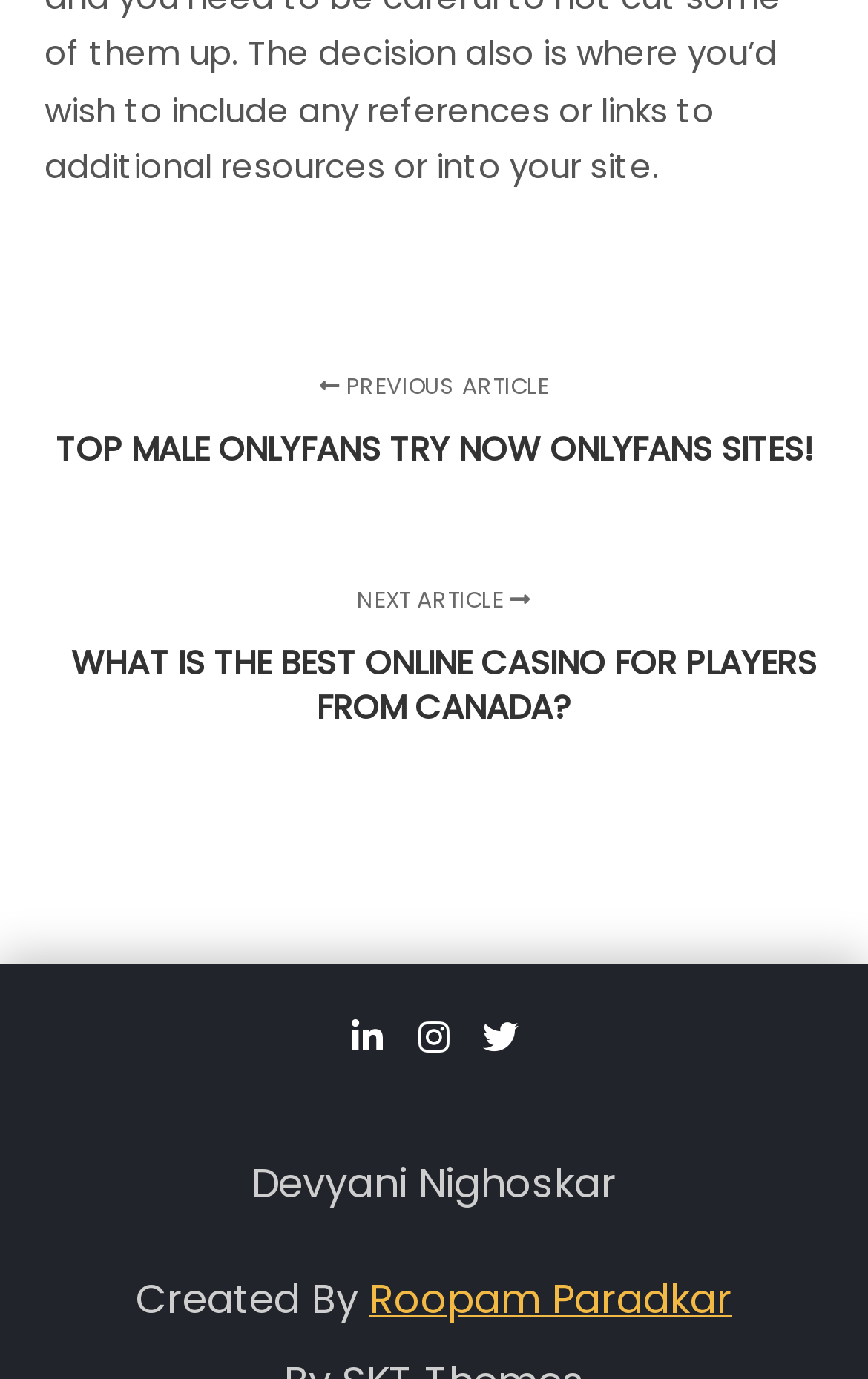Based on the visual content of the image, answer the question thoroughly: What is the title of the previous article?

The title of the previous article can be found at the top of the webpage, where it says 'PREVIOUS ARTICLE TOP MALE ONLYFANS TRY NOW ONLYFANS SITES!'.